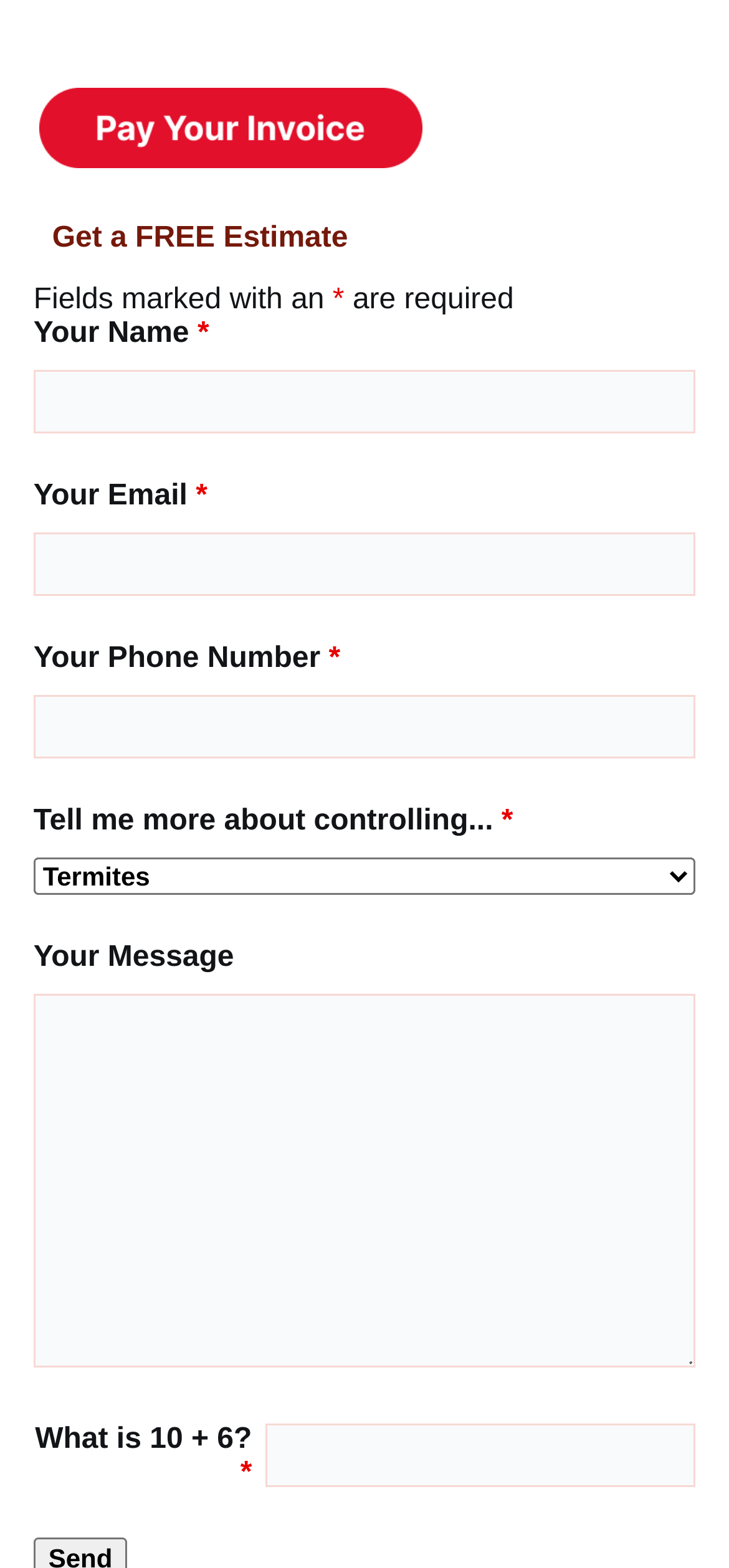What is required to submit the form?
Craft a detailed and extensive response to the question.

The webpage indicates that fields marked with an asterisk (*) are required to submit the form, which includes 'Your Name', 'Your Email', 'Your Phone Number', and 'What is 10 + 6?'.